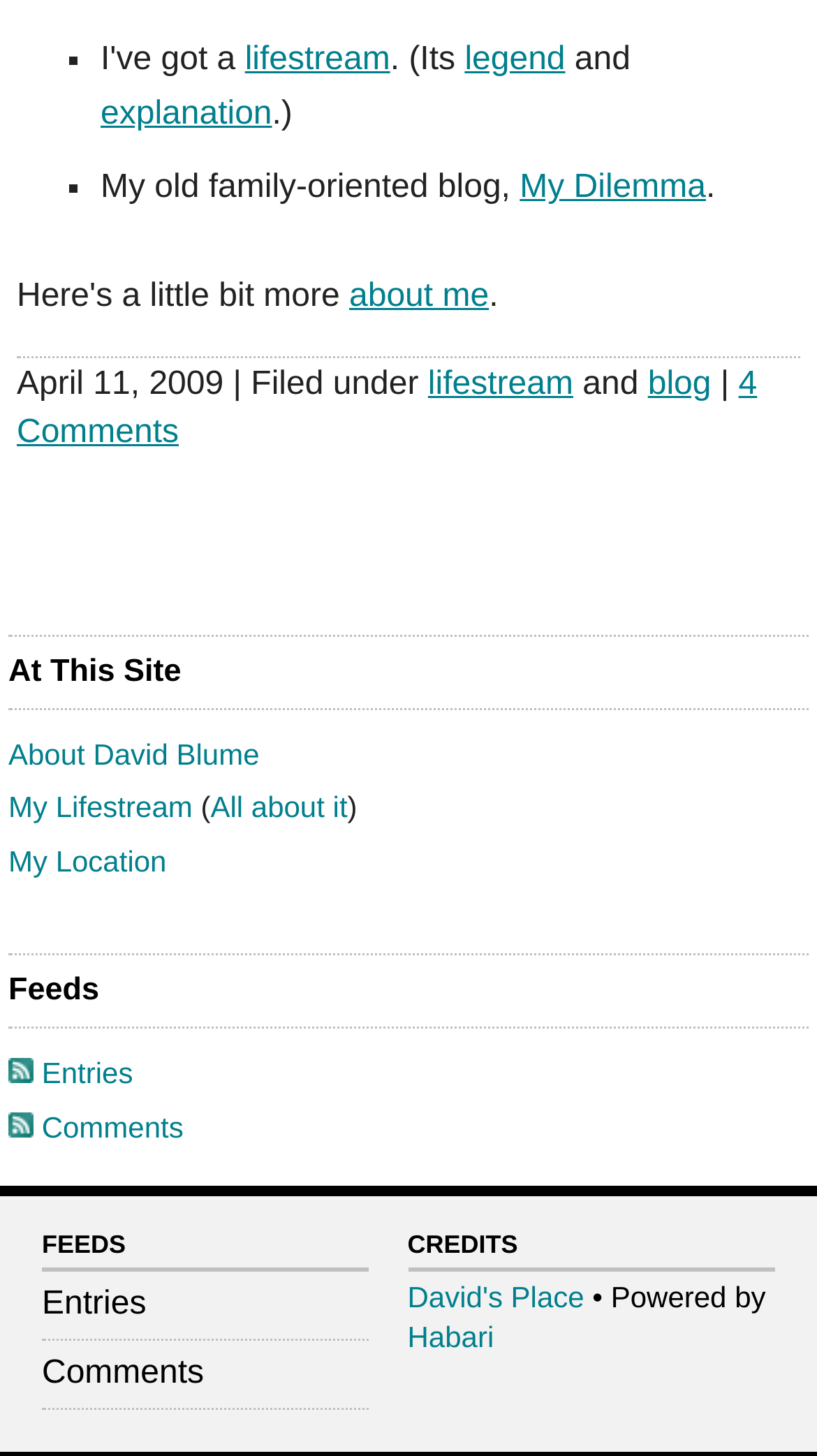Refer to the screenshot and give an in-depth answer to this question: What is the title of the blog post?

The answer can be found by looking at the link 'My Dilemma' which is located near the text 'My old family-oriented blog,'.